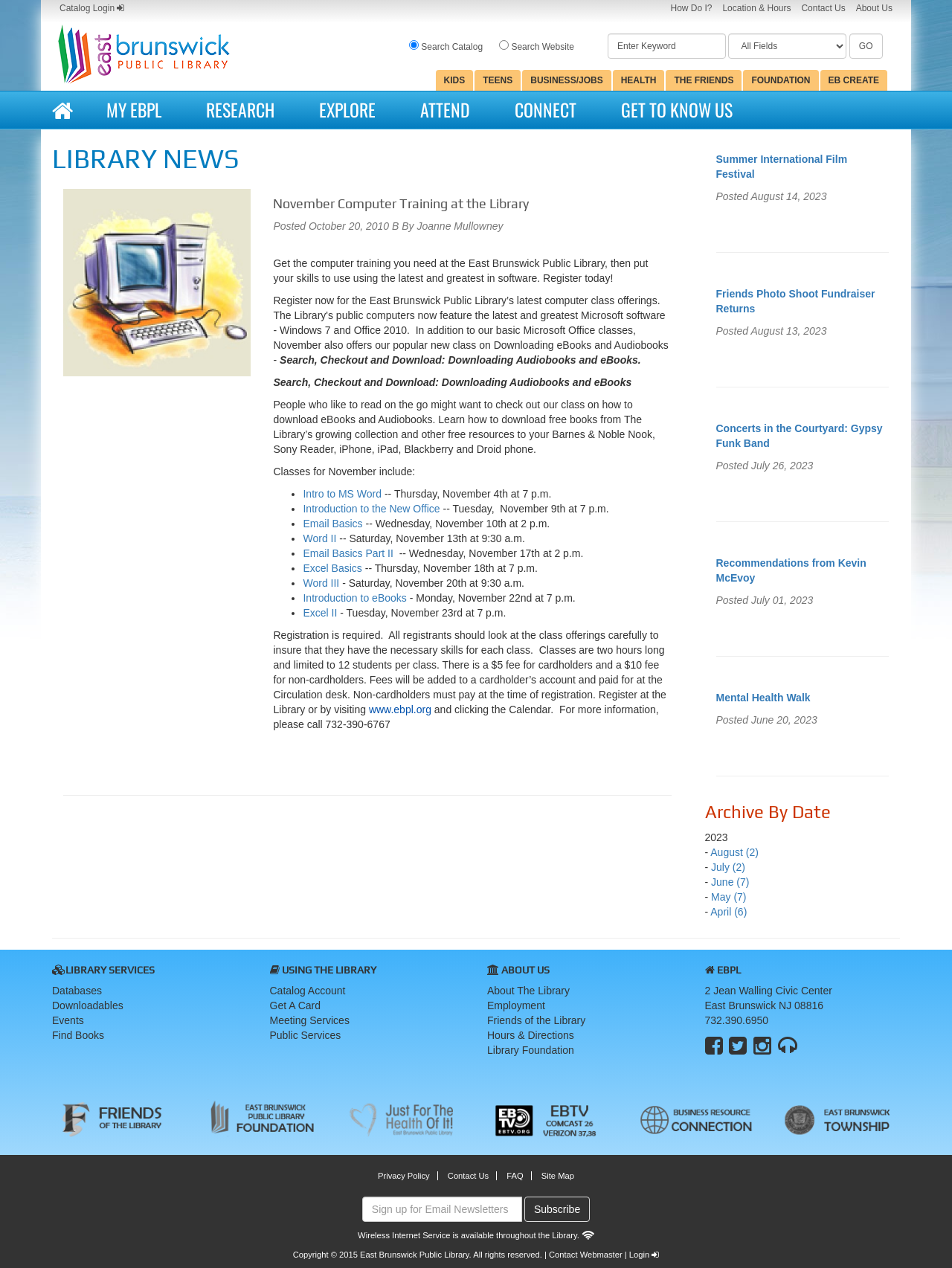Can you specify the bounding box coordinates of the area that needs to be clicked to fulfill the following instruction: "View library news"?

[0.055, 0.114, 0.717, 0.137]